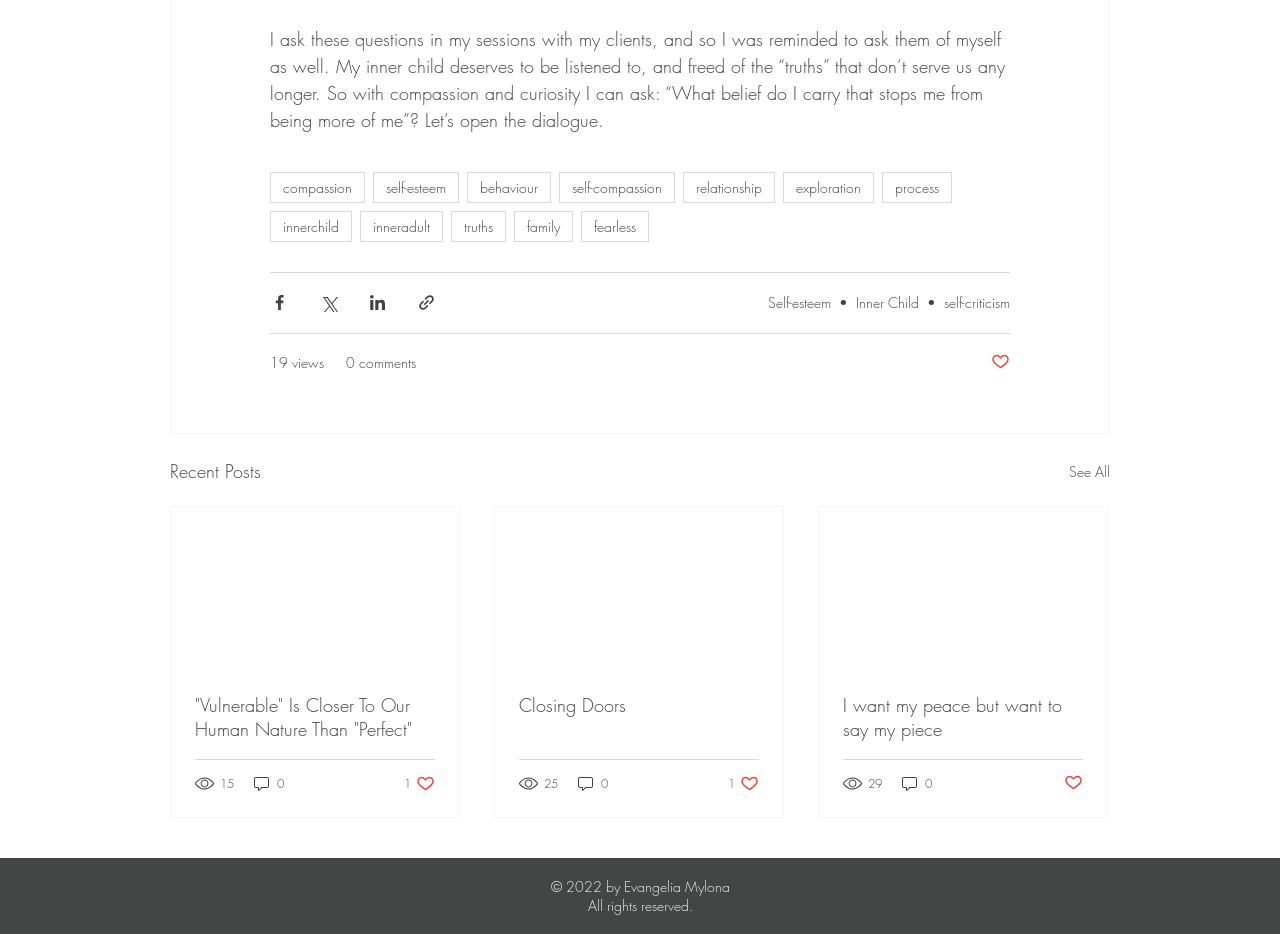Provide a short answer to the following question with just one word or phrase: How many social media sharing options are available?

4